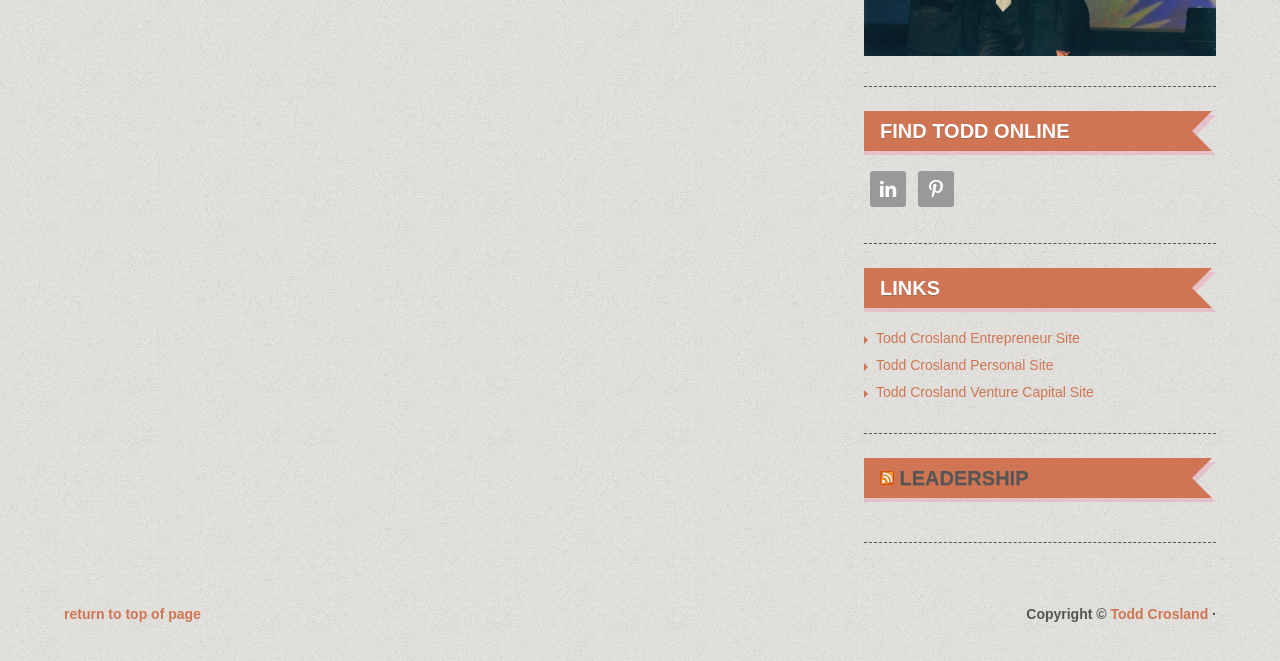Please give the bounding box coordinates of the area that should be clicked to fulfill the following instruction: "Go to HOME page". The coordinates should be in the format of four float numbers from 0 to 1, i.e., [left, top, right, bottom].

None